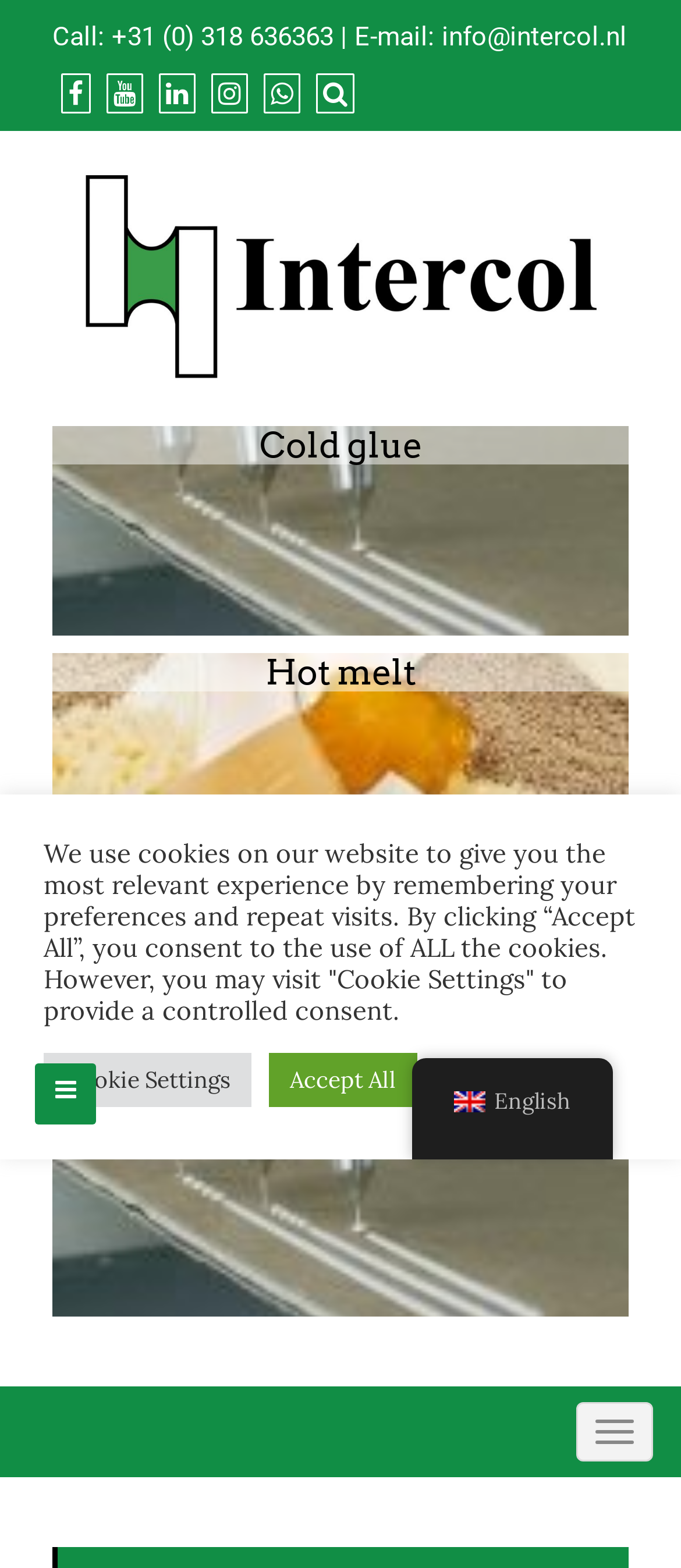Could you provide the bounding box coordinates for the portion of the screen to click to complete this instruction: "Call the company"?

[0.164, 0.013, 0.49, 0.033]